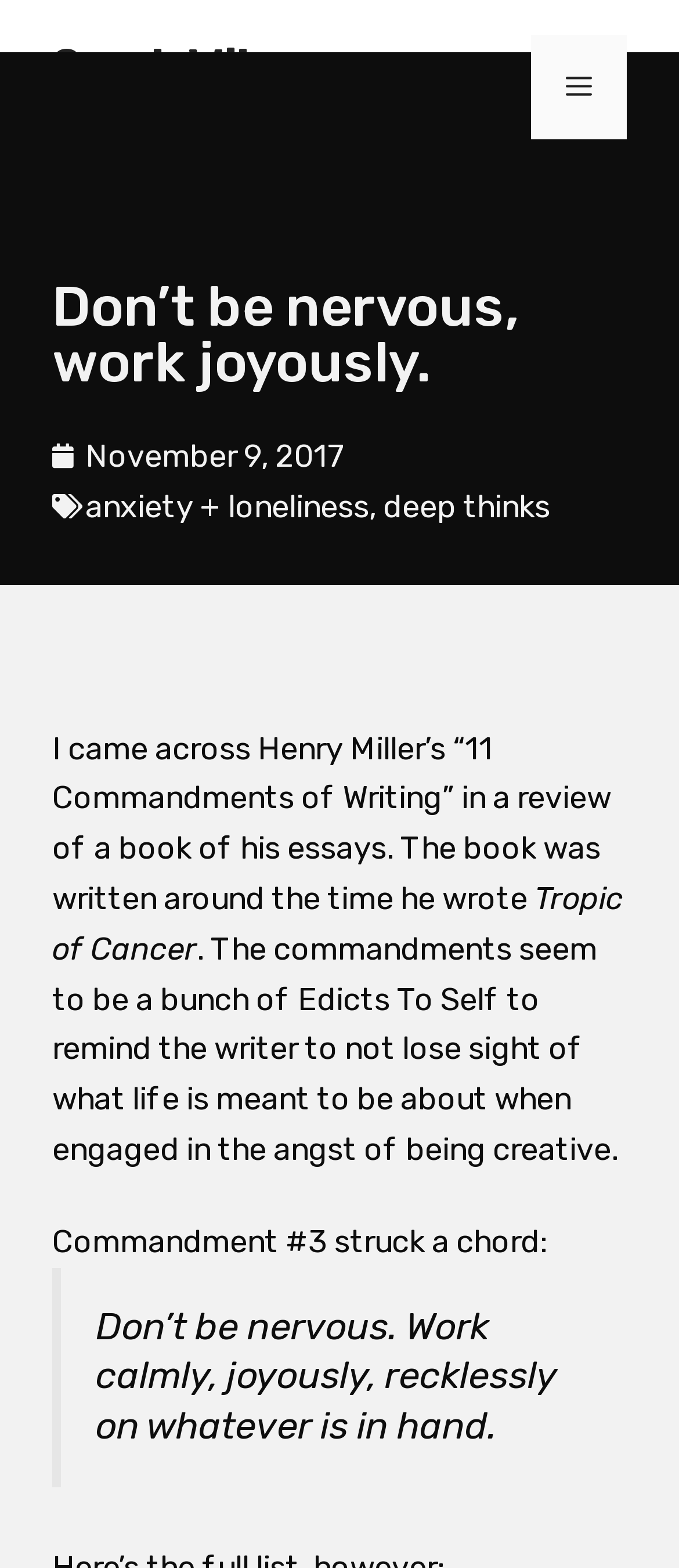Provide an in-depth description of the elements and layout of the webpage.

The webpage appears to be a blog post or article with a focus on writing and creativity. At the top, there is a banner with the site's name, "Sarah Wilson", and a navigation menu toggle button on the right side. Below the banner, the title of the post, "Don't be nervous, work joyously", is prominently displayed.

To the right of the title, there is a link to the post's date, "November 9, 2017", and two tags, "anxiety + loneliness" and "deep thinks", which suggest the themes of the post. The main content of the post begins with a paragraph of text that discusses Henry Miller's "11 Commandments of Writing" and how they were discovered in a book review.

The text continues to explain the context of the commandments and how they serve as reminders to writers to stay focused on what's important. A specific commandment, #3, is highlighted, and its text is displayed in a blockquote, which stands out from the rest of the content. The commandment reads, "Don't be nervous. Work calmly, joyously, recklessly on whatever is in hand."